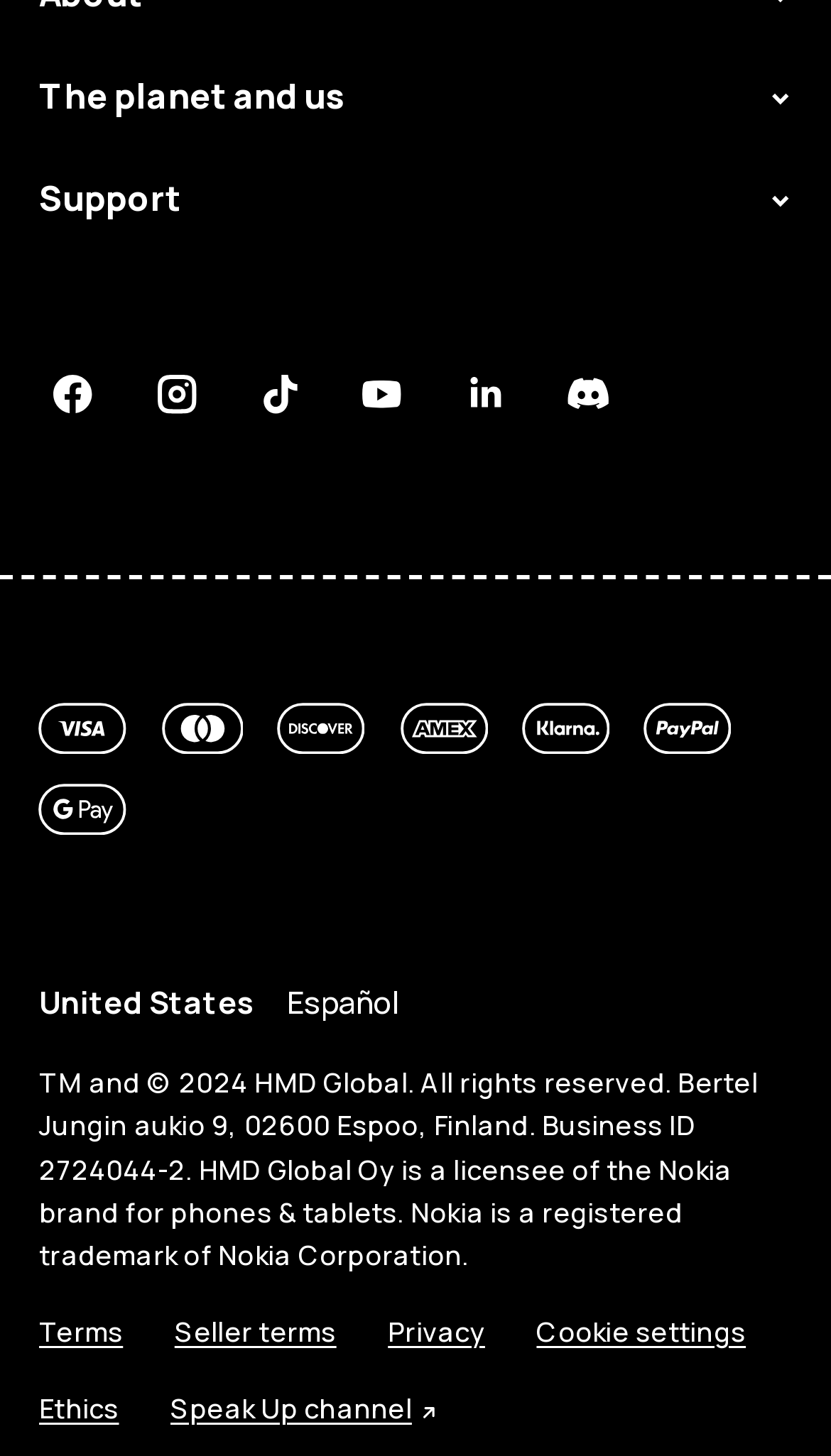Pinpoint the bounding box coordinates of the clickable area needed to execute the instruction: "Click the Facebook link". The coordinates should be specified as four float numbers between 0 and 1, i.e., [left, top, right, bottom].

[0.047, 0.247, 0.13, 0.294]